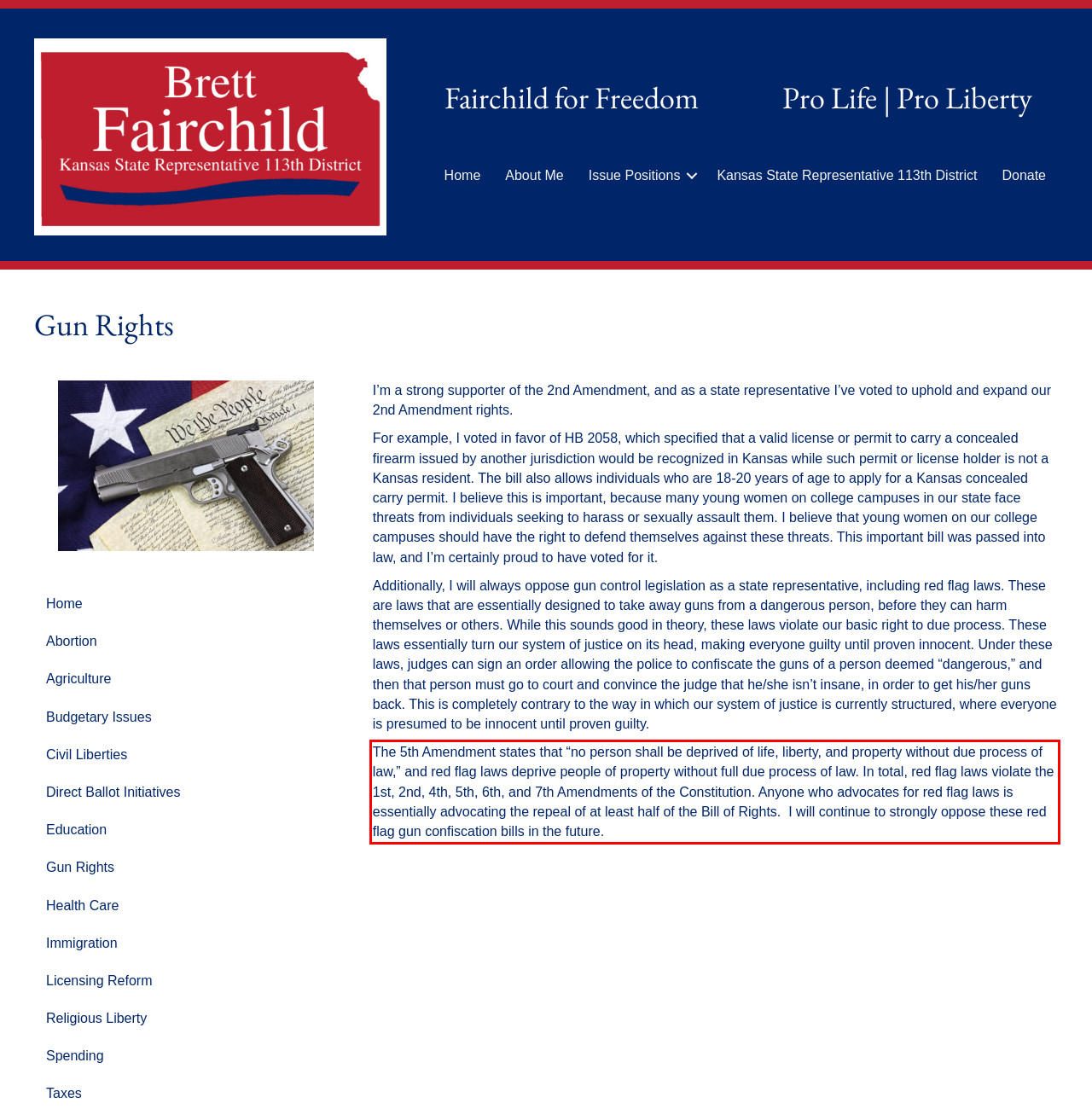From the given screenshot of a webpage, identify the red bounding box and extract the text content within it.

The 5th Amendment states that “no person shall be deprived of life, liberty, and property without due process of law,” and red flag laws deprive people of property without full due process of law. In total, red flag laws violate the 1st, 2nd, 4th, 5th, 6th, and 7th Amendments of the Constitution. Anyone who advocates for red flag laws is essentially advocating the repeal of at least half of the Bill of Rights. I will continue to strongly oppose these red flag gun confiscation bills in the future.